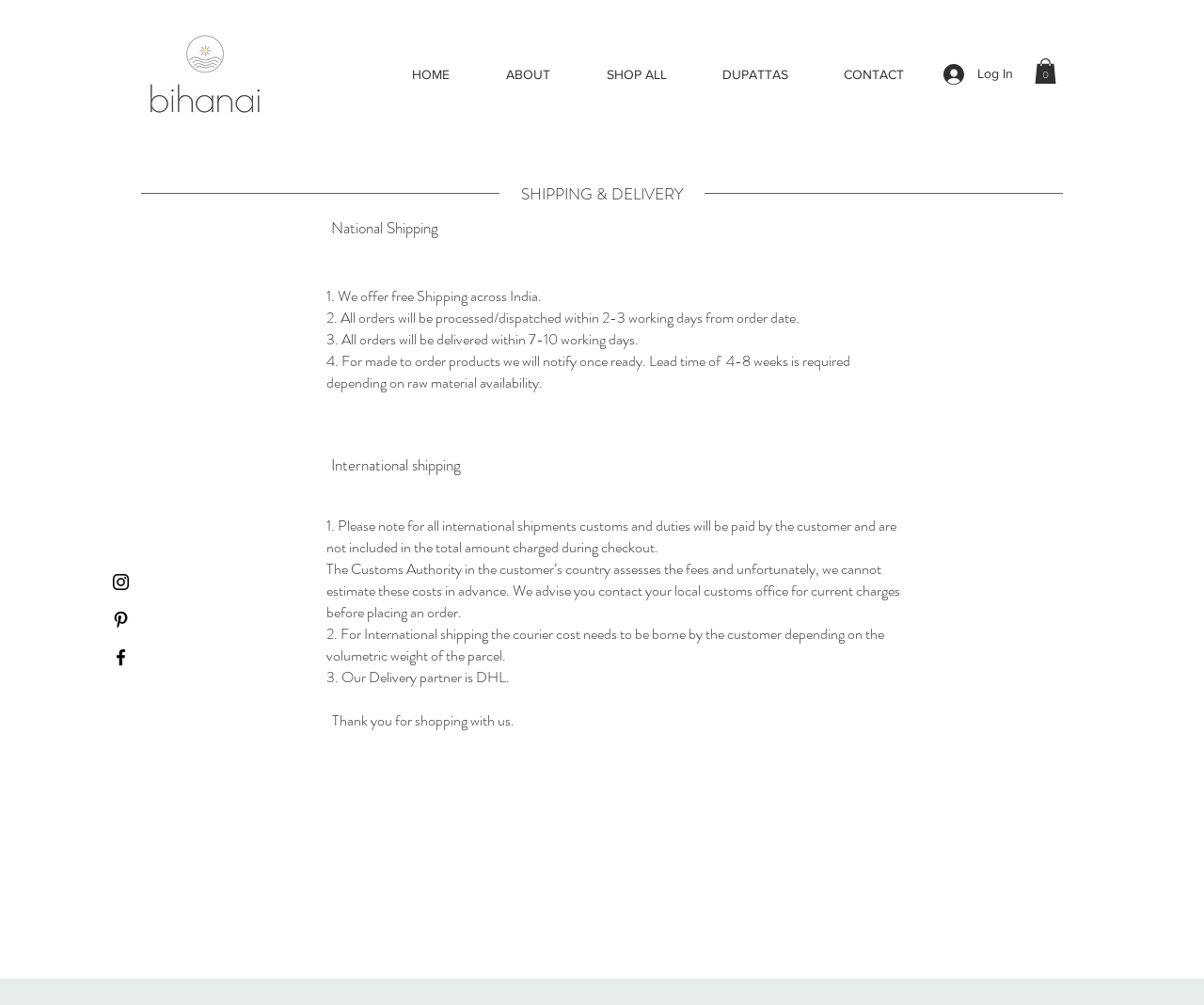Please determine the bounding box coordinates for the element that should be clicked to follow these instructions: "Click the 'Instagram' link".

[0.091, 0.568, 0.109, 0.589]